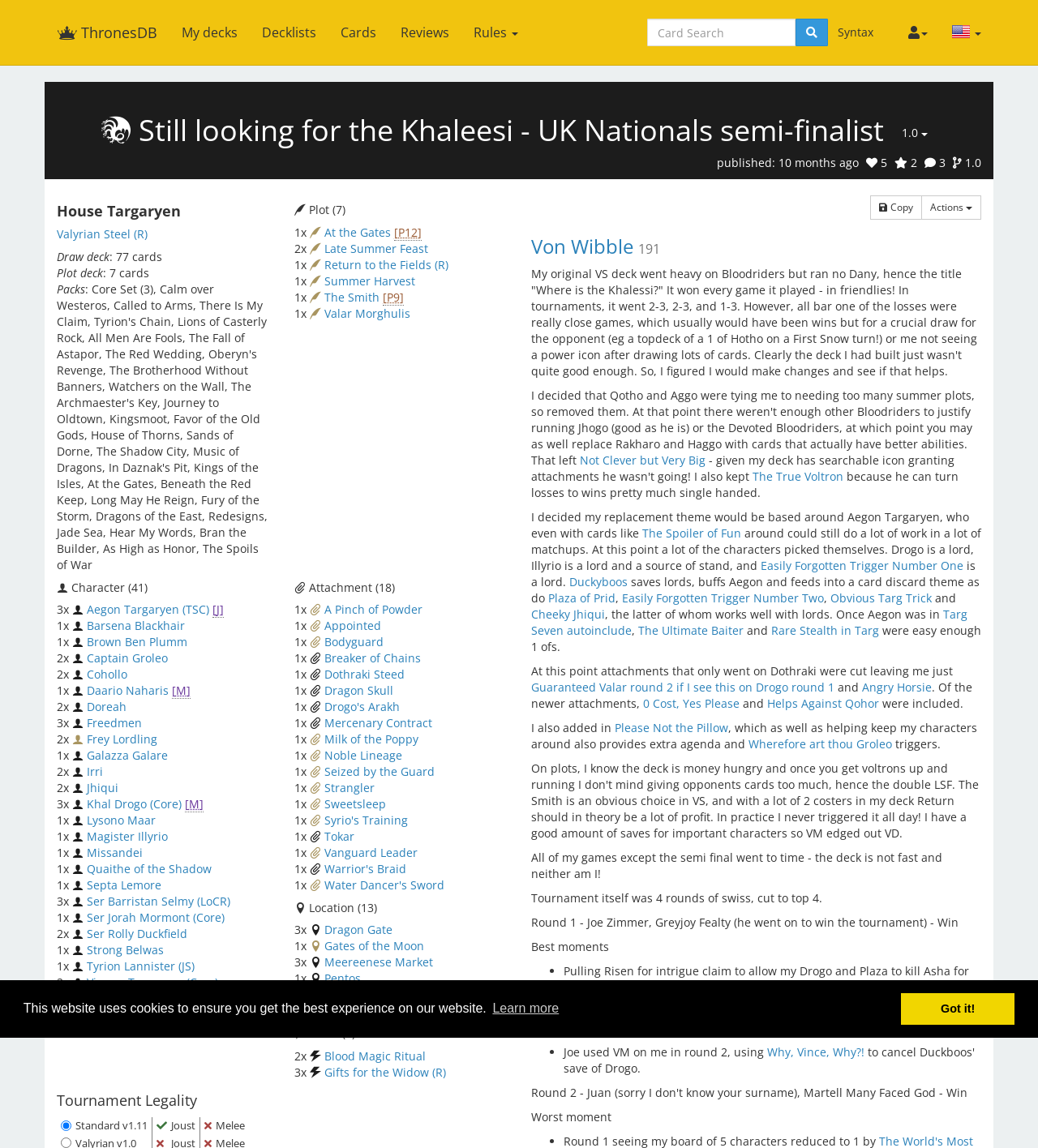Convey a detailed summary of the webpage, mentioning all key elements.

This webpage appears to be a deck list for a game, specifically a semi-finalist deck from the UK Nationals, named "Still looking for the Khaleesi". At the top, there is a navigation bar with links to "My decks", "Decklists", "Cards", "Reviews", and "Rules". On the top right, there is a search bar with a magnifying glass icon and a "Syntax" link next to it.

Below the navigation bar, there is a heading with the deck's name and a version number "1.0". Next to it, there is a button with a dropdown menu. The deck's publication date and time are displayed, along with the text "10 months ago".

The main content of the page is divided into sections. The first section is about the deck's composition, with headings for "House Targaryen" and "Valyrian Steel (R)". Below these headings, there are links to the specific cards and their quantities in the deck.

The next section is about the plot deck, with a heading and a list of cards, each with its quantity and a link to the card's details. The cards are listed in a table format, with the card name, quantity, and a abbreviation in brackets.

The following section is about the character cards, with a heading and a list of characters, each with its quantity and a link to the character's details. The characters are listed in a similar format to the plot deck cards.

Throughout the page, there are no images, but there are various icons, such as a cookie icon in the cookie consent dialog at the bottom of the page. The overall layout is organized, with clear headings and concise text.